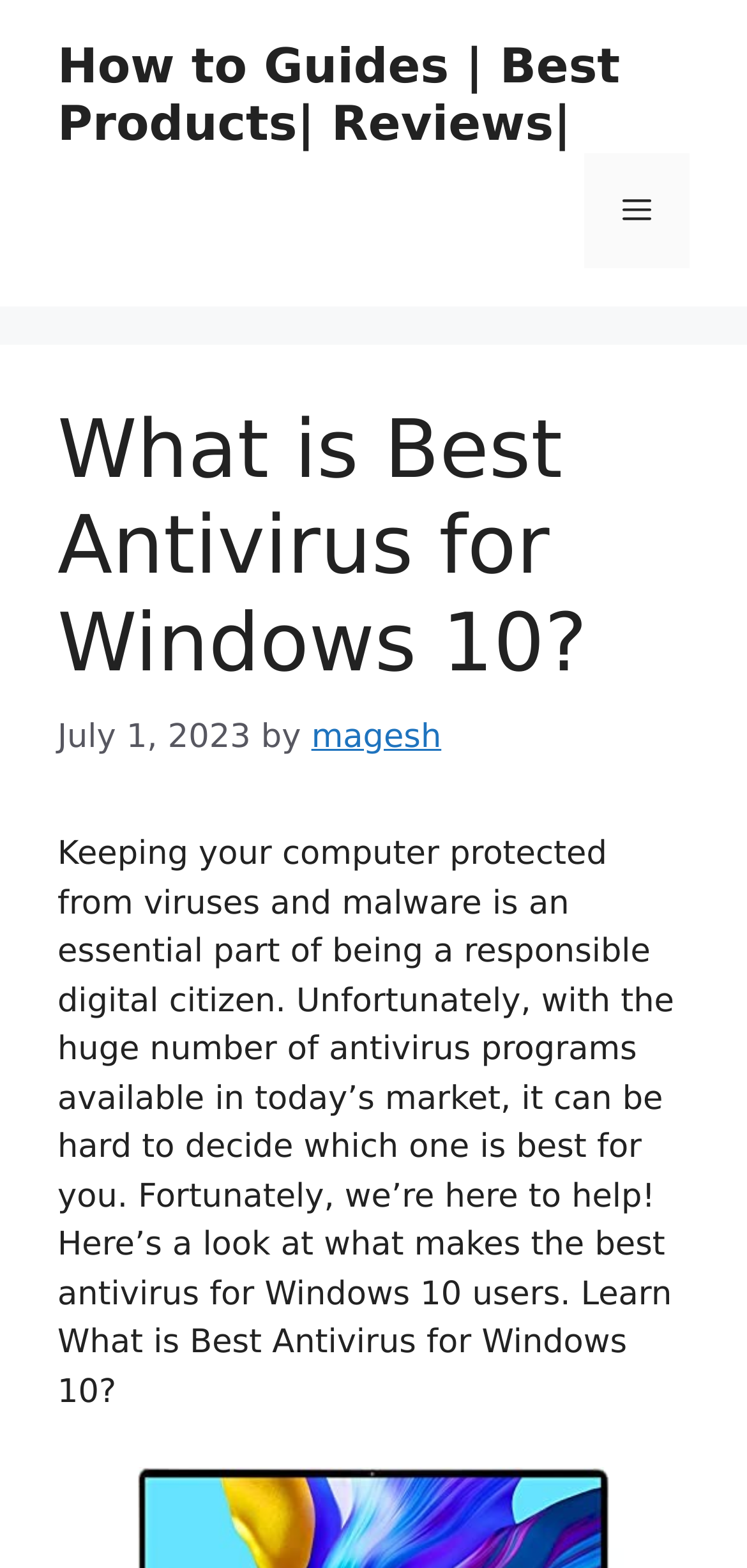Please give a concise answer to this question using a single word or phrase: 
What is the main topic of the article?

Antivirus software